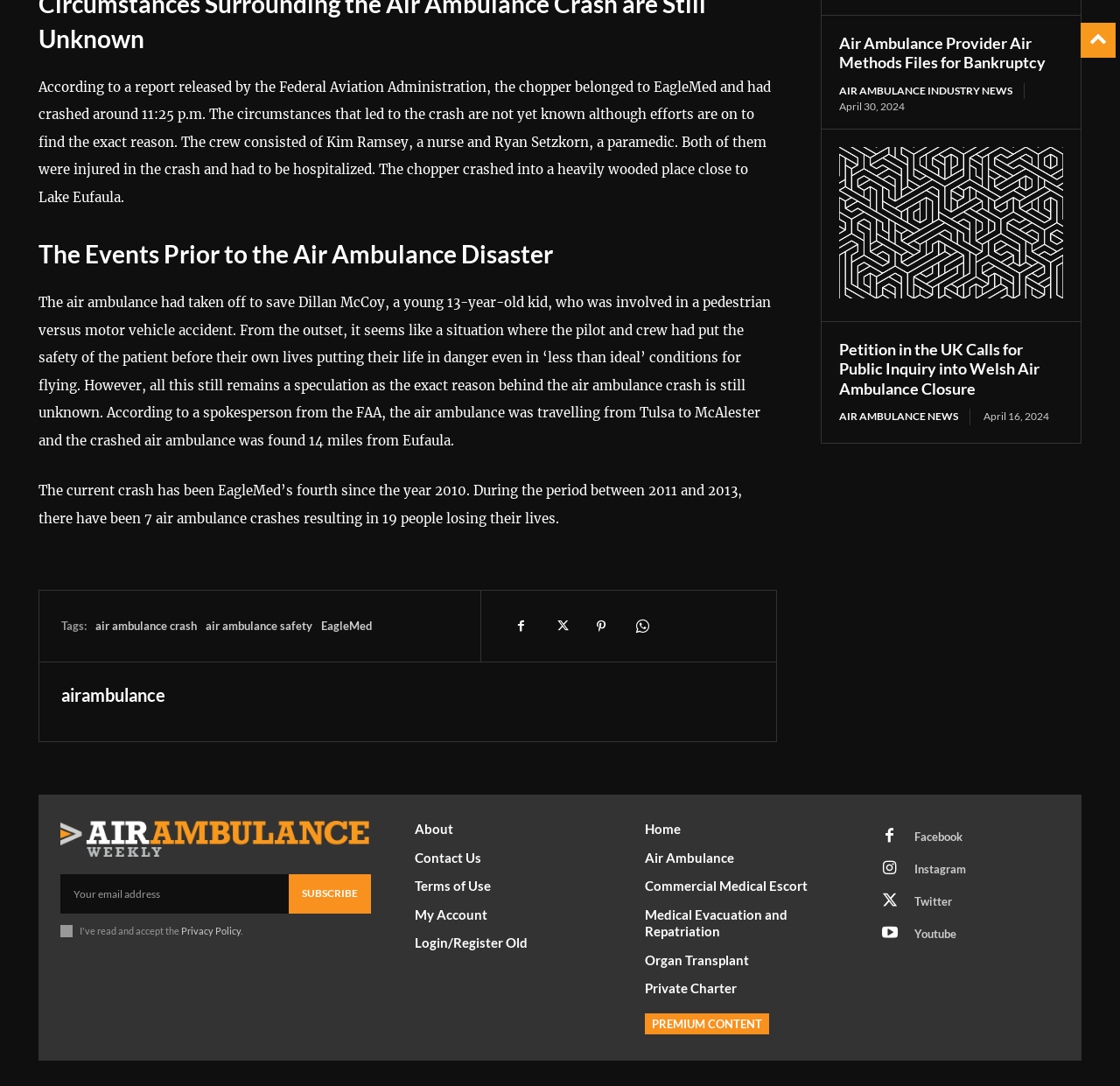Provide the bounding box coordinates, formatted as (top-left x, top-left y, bottom-right x, bottom-right y), with all values being floating point numbers between 0 and 1. Identify the bounding box of the UI element that matches the description: Privacy Policy

[0.162, 0.852, 0.215, 0.862]